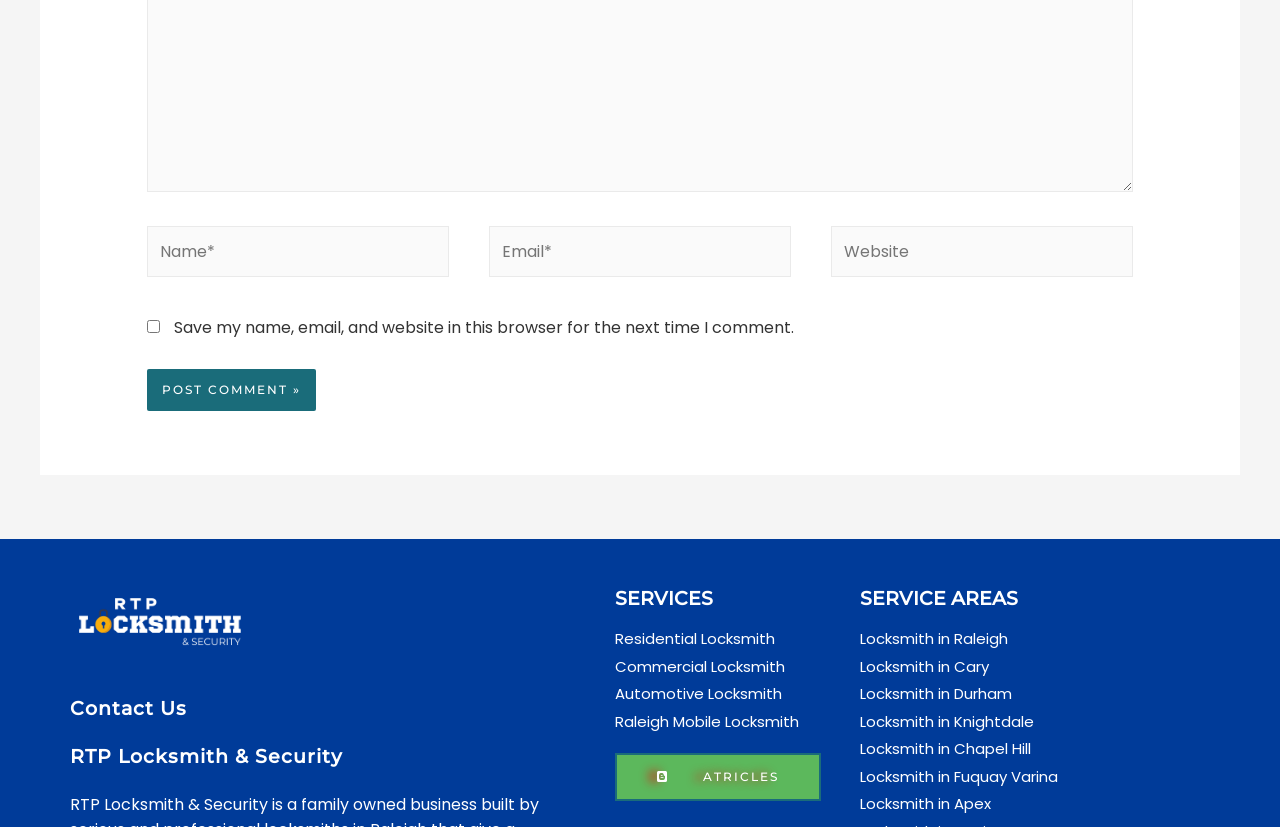Determine the bounding box coordinates for the UI element matching this description: "Residential Locksmith".

[0.48, 0.76, 0.672, 0.787]